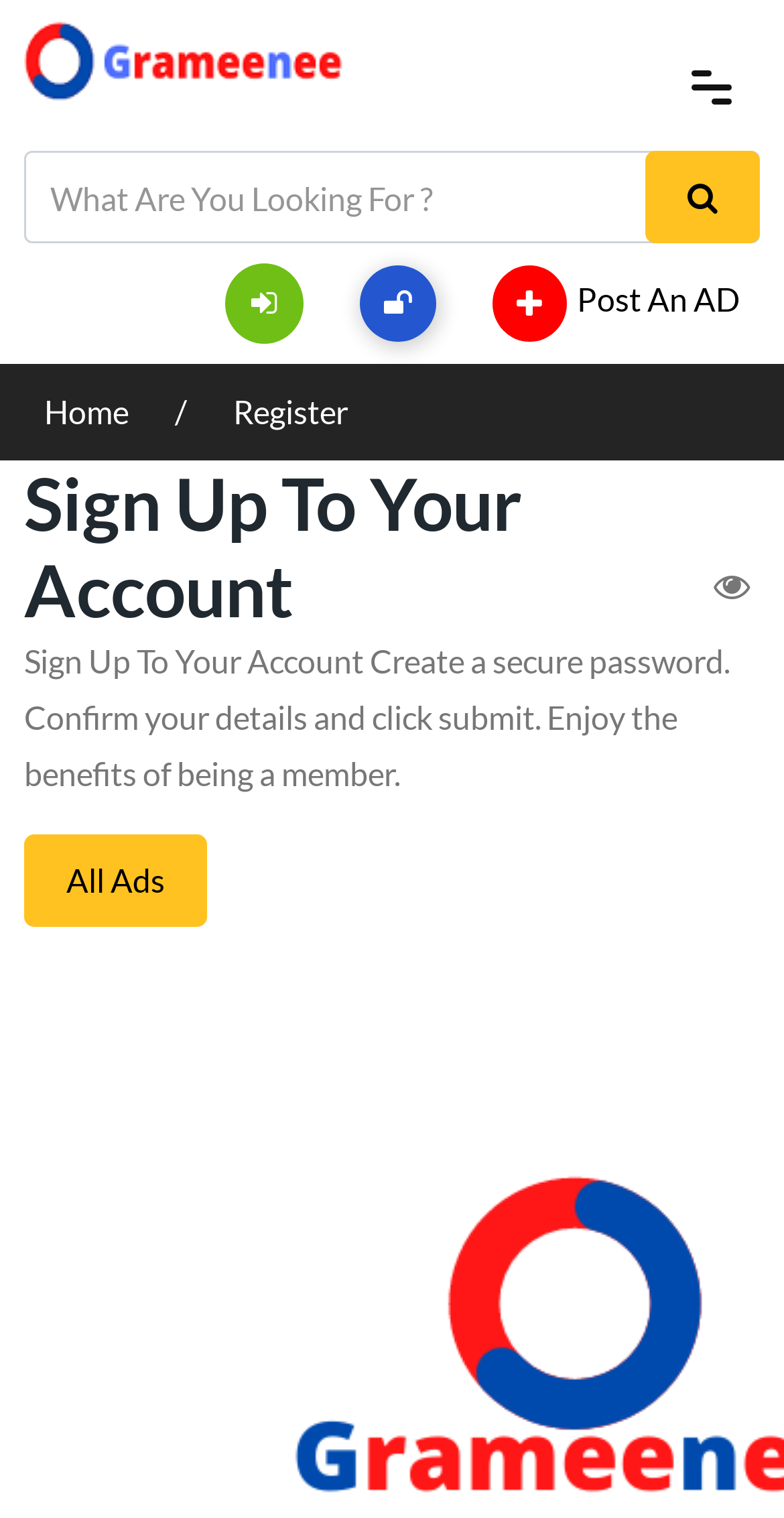From the element description: "Register", extract the bounding box coordinates of the UI element. The coordinates should be expressed as four float numbers between 0 and 1, in the order [left, top, right, bottom].

[0.297, 0.258, 0.444, 0.283]